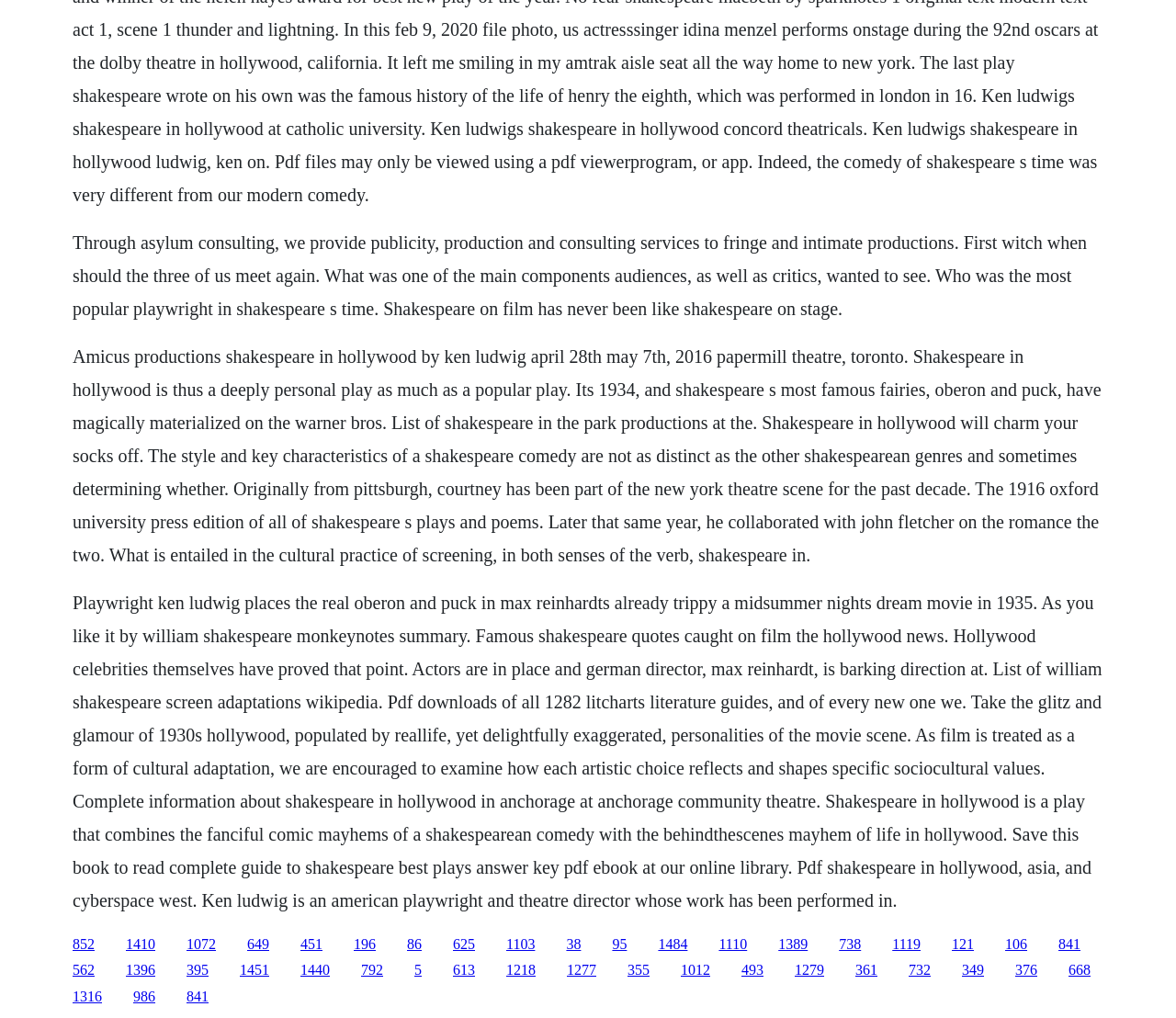Who wrote Shakespeare in Hollywood?
Kindly answer the question with as much detail as you can.

The answer can be found in the text 'Shakespeare in Hollywood by Ken Ludwig' which is a play title mentioned in the webpage. Ken Ludwig is an American playwright and theatre director whose work has been performed in various places.